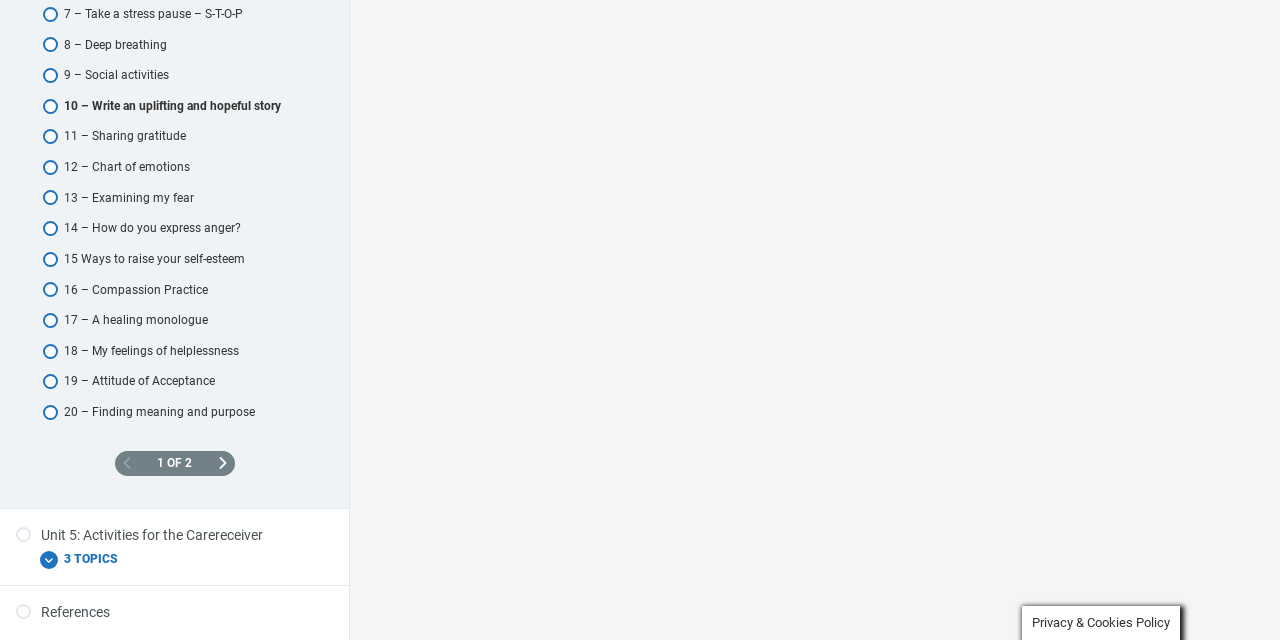Bounding box coordinates should be in the format (top-left x, top-left y, bottom-right x, bottom-right y) and all values should be floating point numbers between 0 and 1. Determine the bounding box coordinate for the UI element described as: 13 – Examining my fear

[0.018, 0.285, 0.255, 0.333]